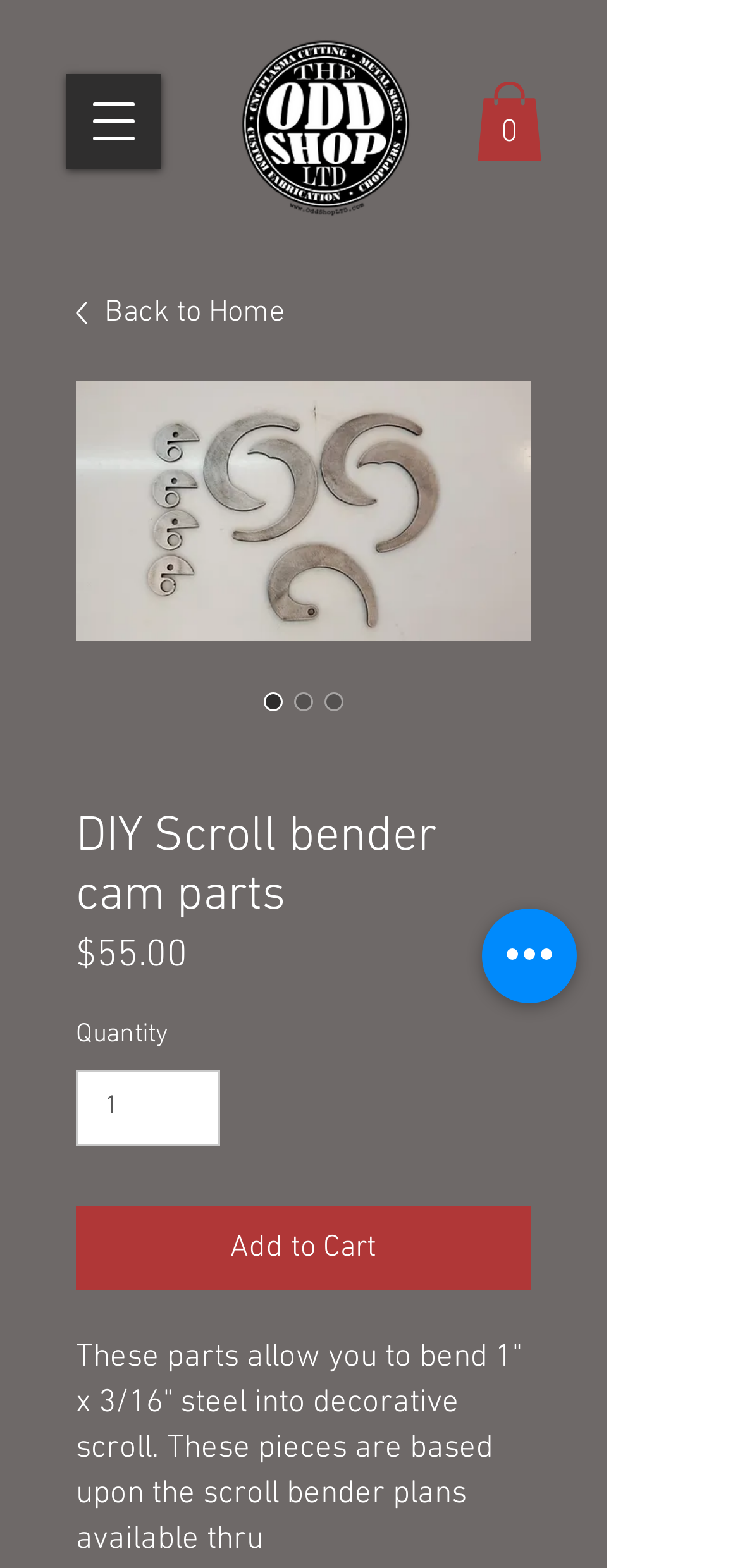Extract the primary header of the webpage and generate its text.

DIY Scroll bender cam parts